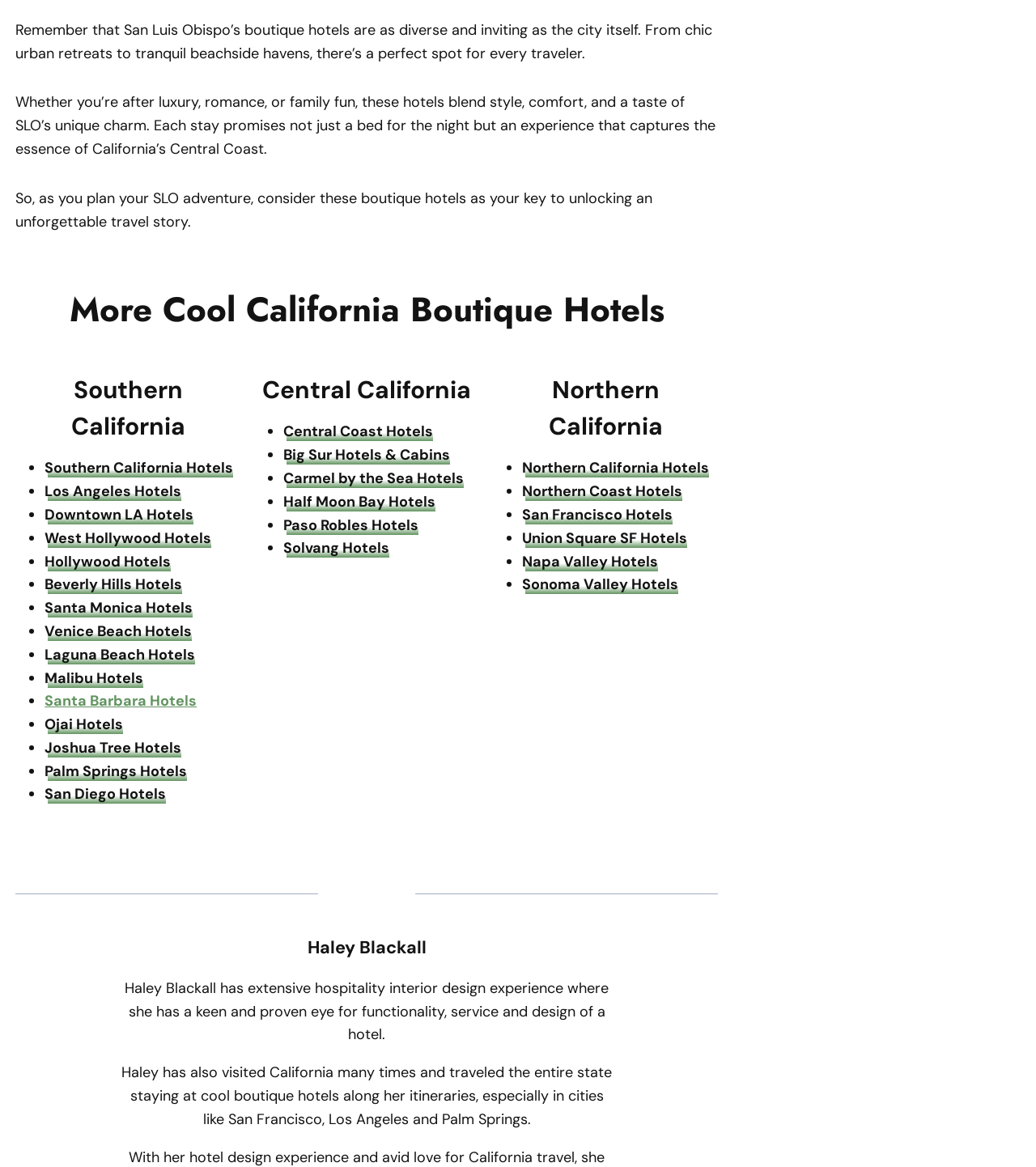Please identify the bounding box coordinates of the element's region that needs to be clicked to fulfill the following instruction: "Explore 'Central Coast Hotels'". The bounding box coordinates should consist of four float numbers between 0 and 1, i.e., [left, top, right, bottom].

[0.273, 0.362, 0.418, 0.378]